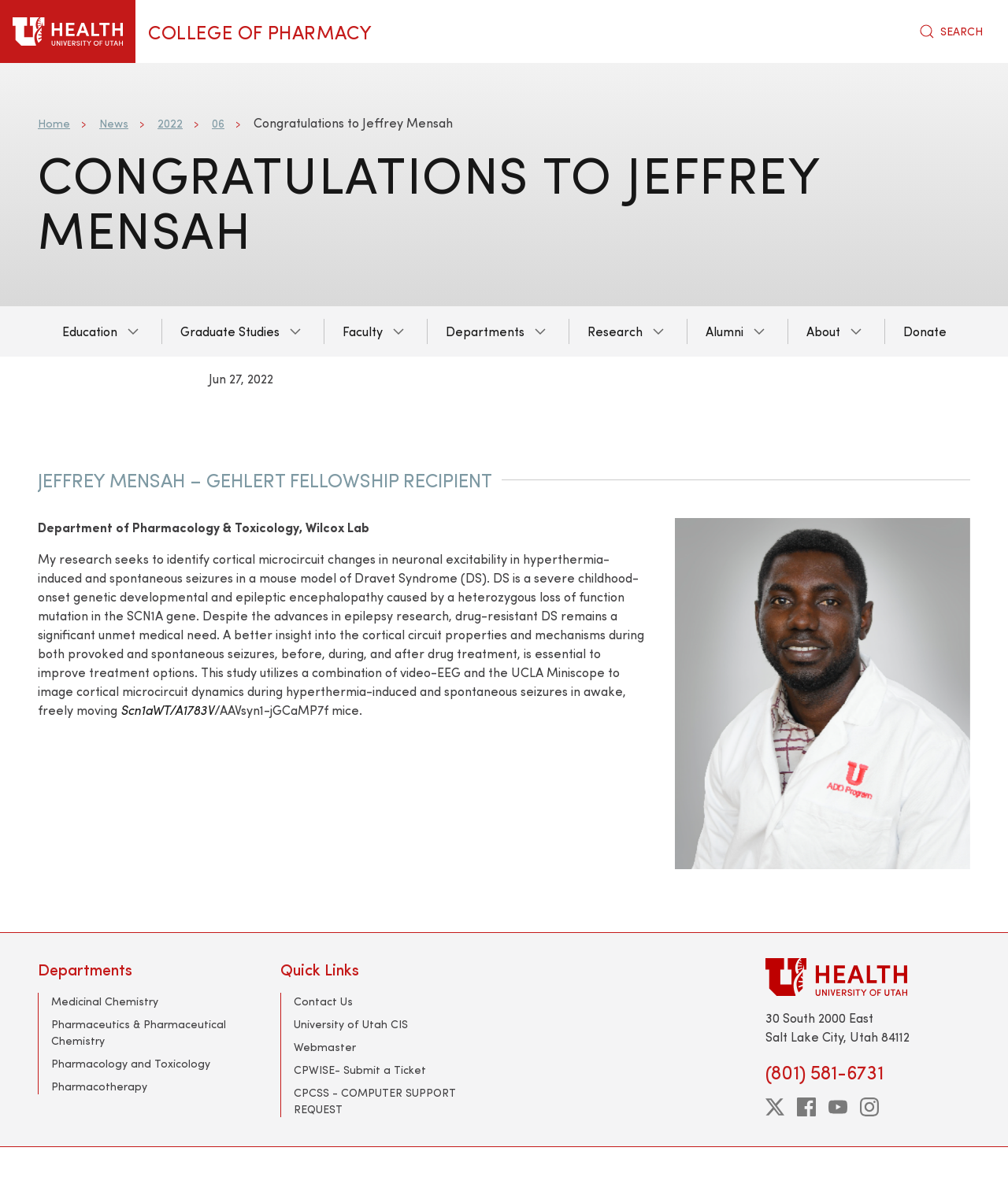Present a detailed account of what is displayed on the webpage.

The webpage is about Jeffrey Mensah, a recipient of the Gehlert Fellowship, recognizing his exceptional research and scholarly achievements in pharmacy at the University of Utah. 

At the top of the page, there are several links, including "Skip to main content", "Home", "COLLEGE OF PHARMACY", and "SEARCH". Below these links, there is a navigation menu with links to "Home", "News", "2022", and "06". 

The main content of the page is an article about Jeffrey Mensah, with a heading "CONGRATULATIONS TO JEFFREY MENSAH" and a subheading "JEFFREY MENSAH – GEHLERT FELLOWSHIP RECIPIENT". The article describes Mensah's research, which focuses on identifying cortical microcircuit changes in neuronal excitability in hyperthermia-induced and spontaneous seizures in a mouse model of Dravet Syndrome. 

There is an image of Jeffrey Mensah on the right side of the article, and below the image, there are several links to departments, including "Medicinal Chemistry", "Pharmaceutics & Pharmaceutical Chemistry", "Pharmacology and Toxicology", and "Pharmacotherapy". 

Further down the page, there are quick links to "Contact Us", "University of Utah CIS", "Webmaster", "CPWISE- Submit a Ticket", and "CPCSS - COMPUTER SUPPORT REQUEST". At the bottom of the page, there is a section with the University of Utah's logo, address, phone number, and social media links to Twitter, Facebook, YouTube, and Instagram.